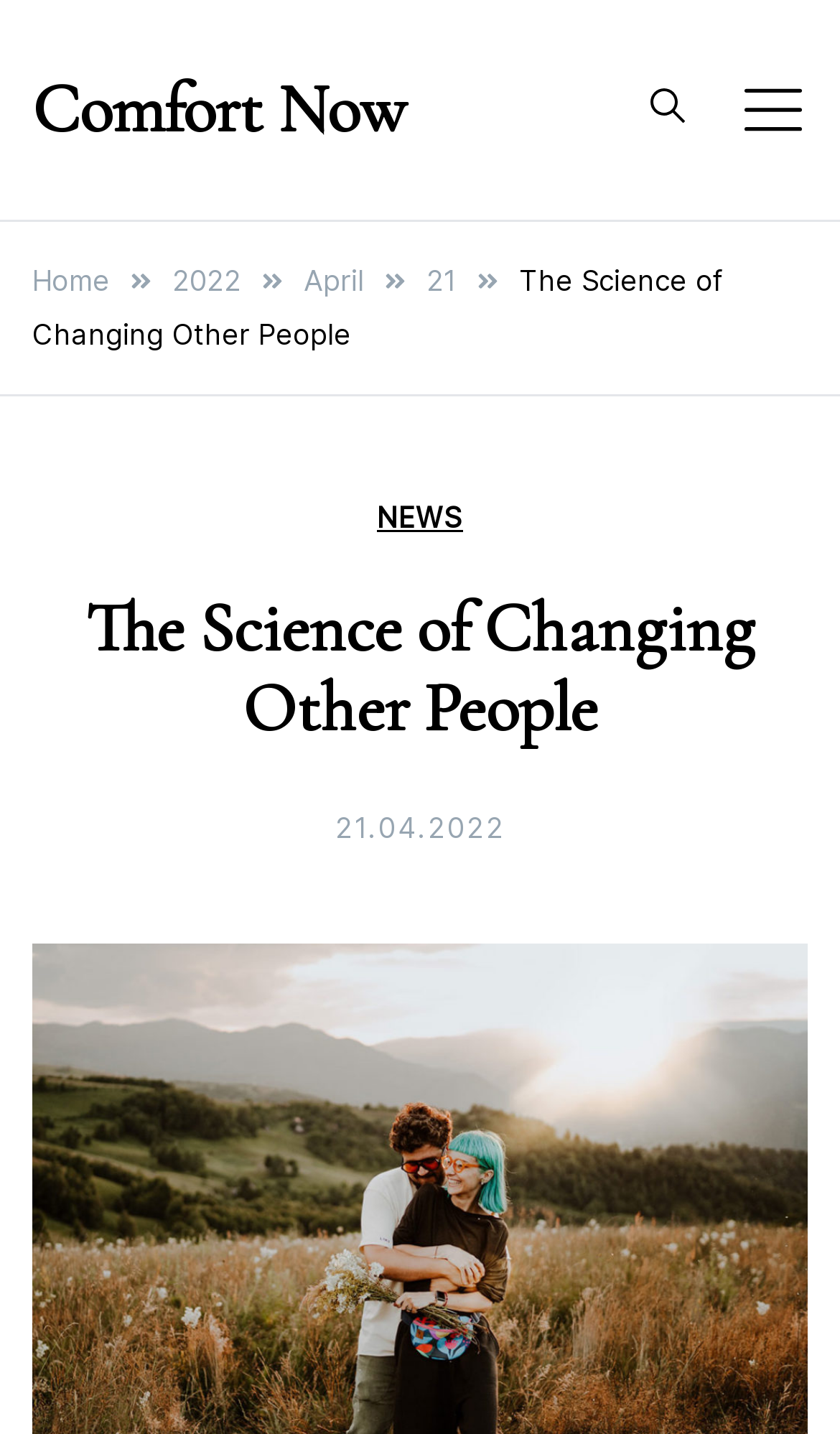Reply to the question with a single word or phrase:
How many navigation links are in the breadcrumbs?

4